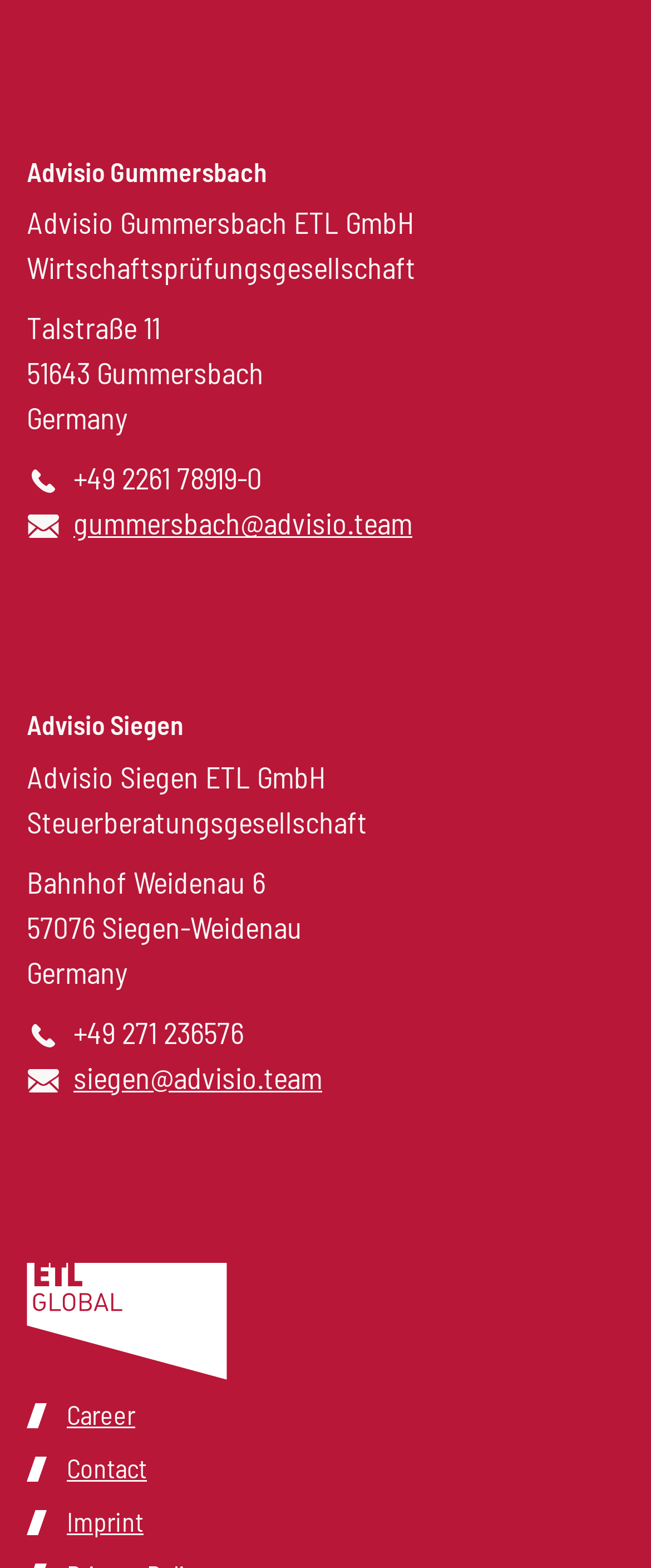Indicate the bounding box coordinates of the clickable region to achieve the following instruction: "Call the phone number +49 2261 78919-0."

[0.113, 0.293, 0.403, 0.317]